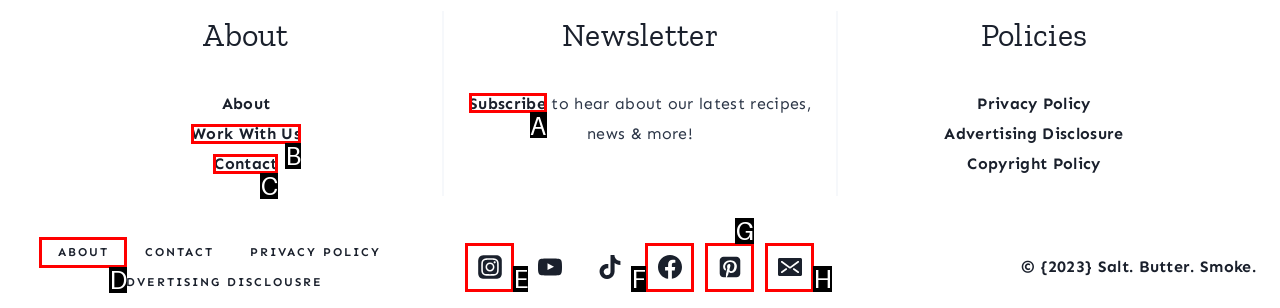Determine which HTML element to click on in order to complete the action: Contact us.
Reply with the letter of the selected option.

C